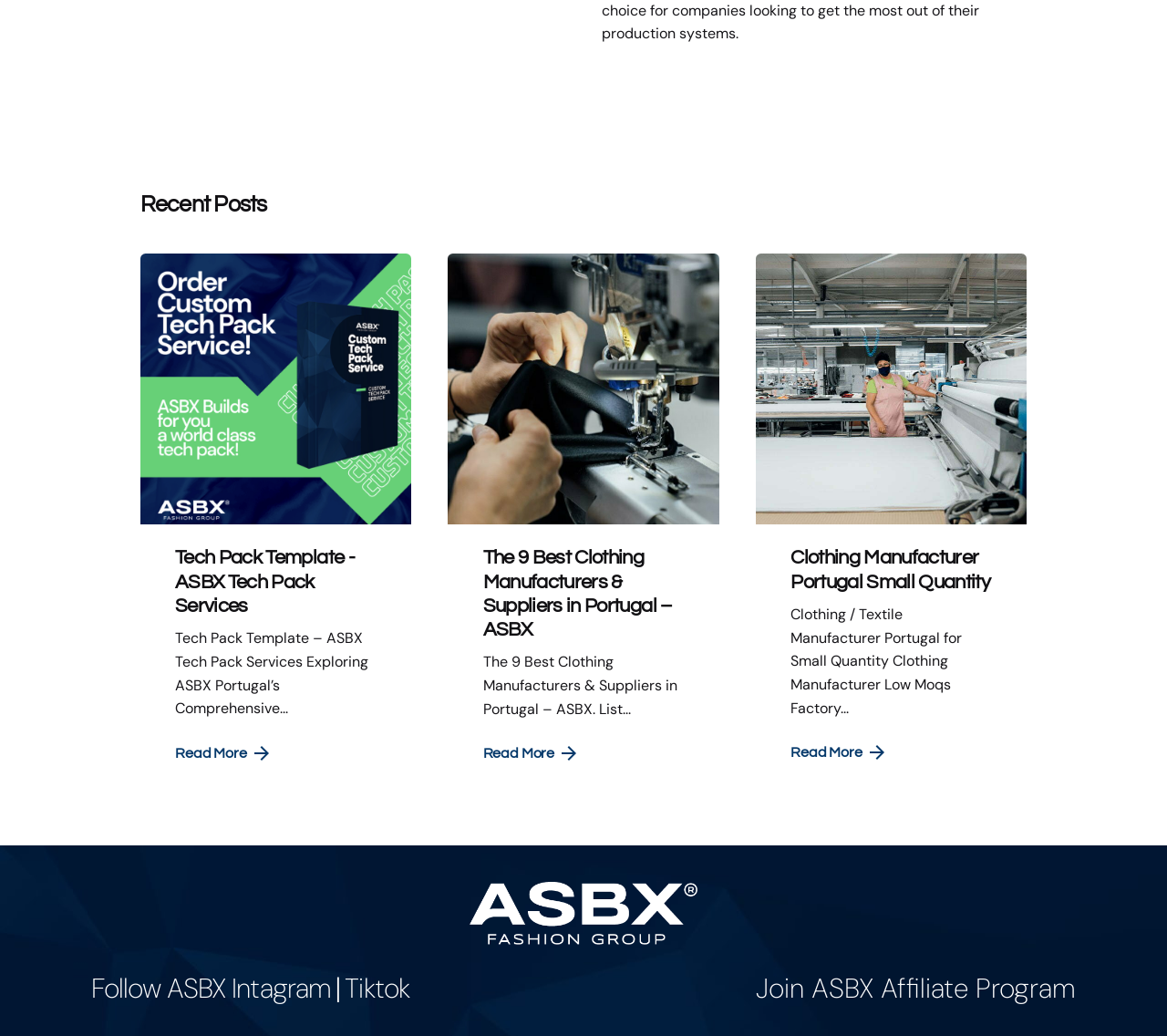Please identify the bounding box coordinates of the area that needs to be clicked to fulfill the following instruction: "Go to Home page."

None